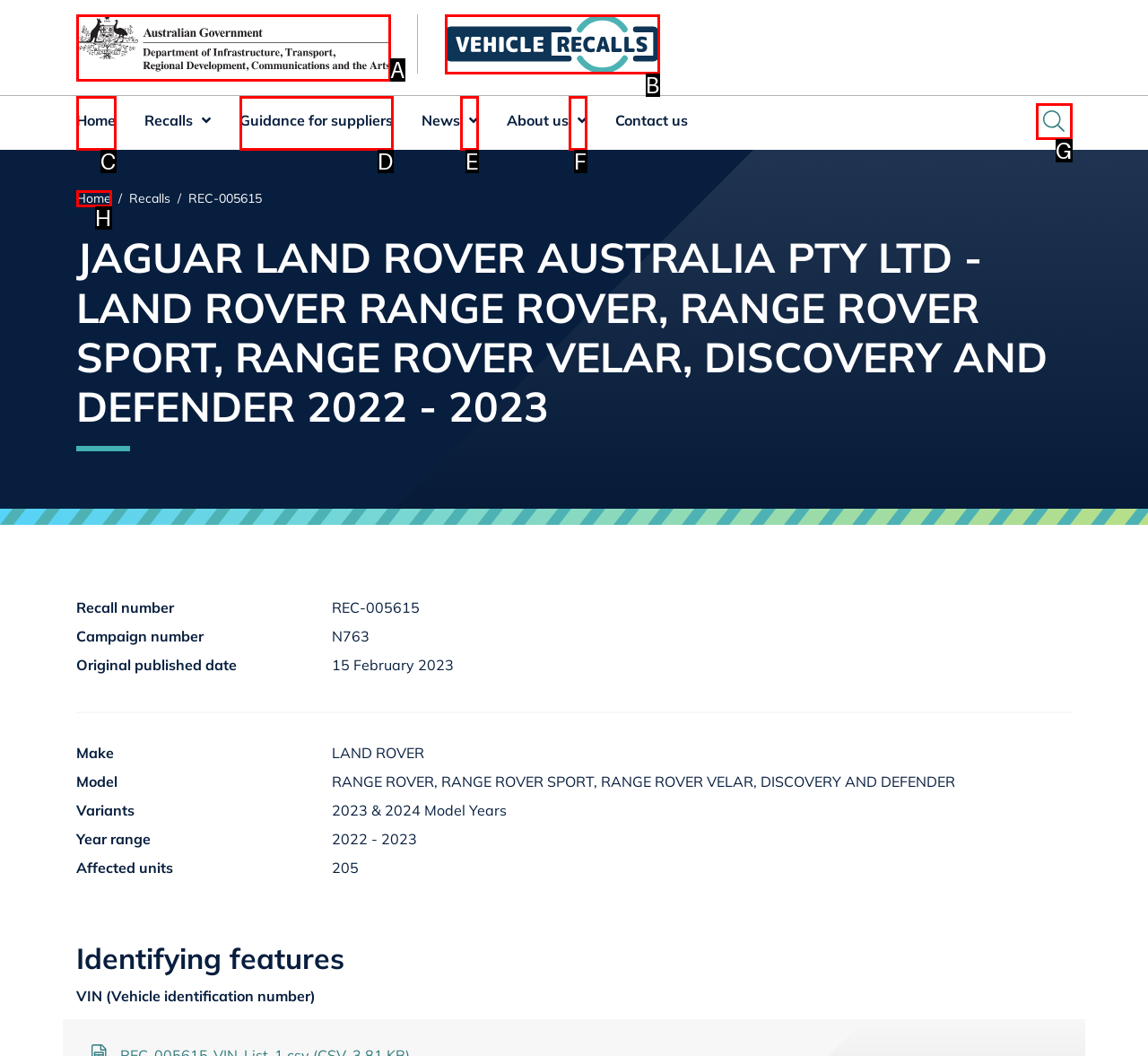Which UI element corresponds to this description: parent_node: About us title="About us"
Reply with the letter of the correct option.

F